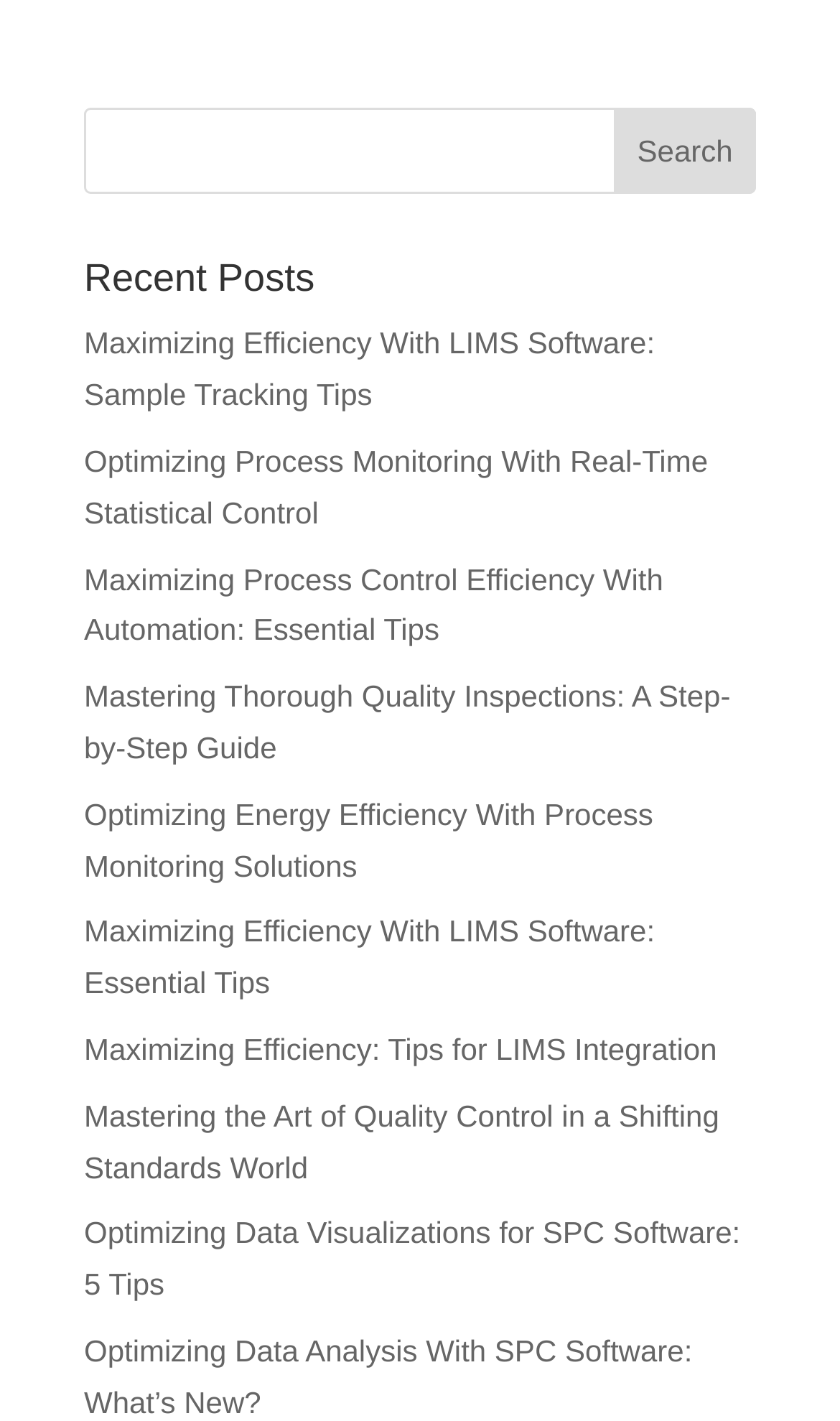Please locate the bounding box coordinates of the element that should be clicked to complete the given instruction: "explore the guide to mastering thorough quality inspections".

[0.1, 0.478, 0.87, 0.538]